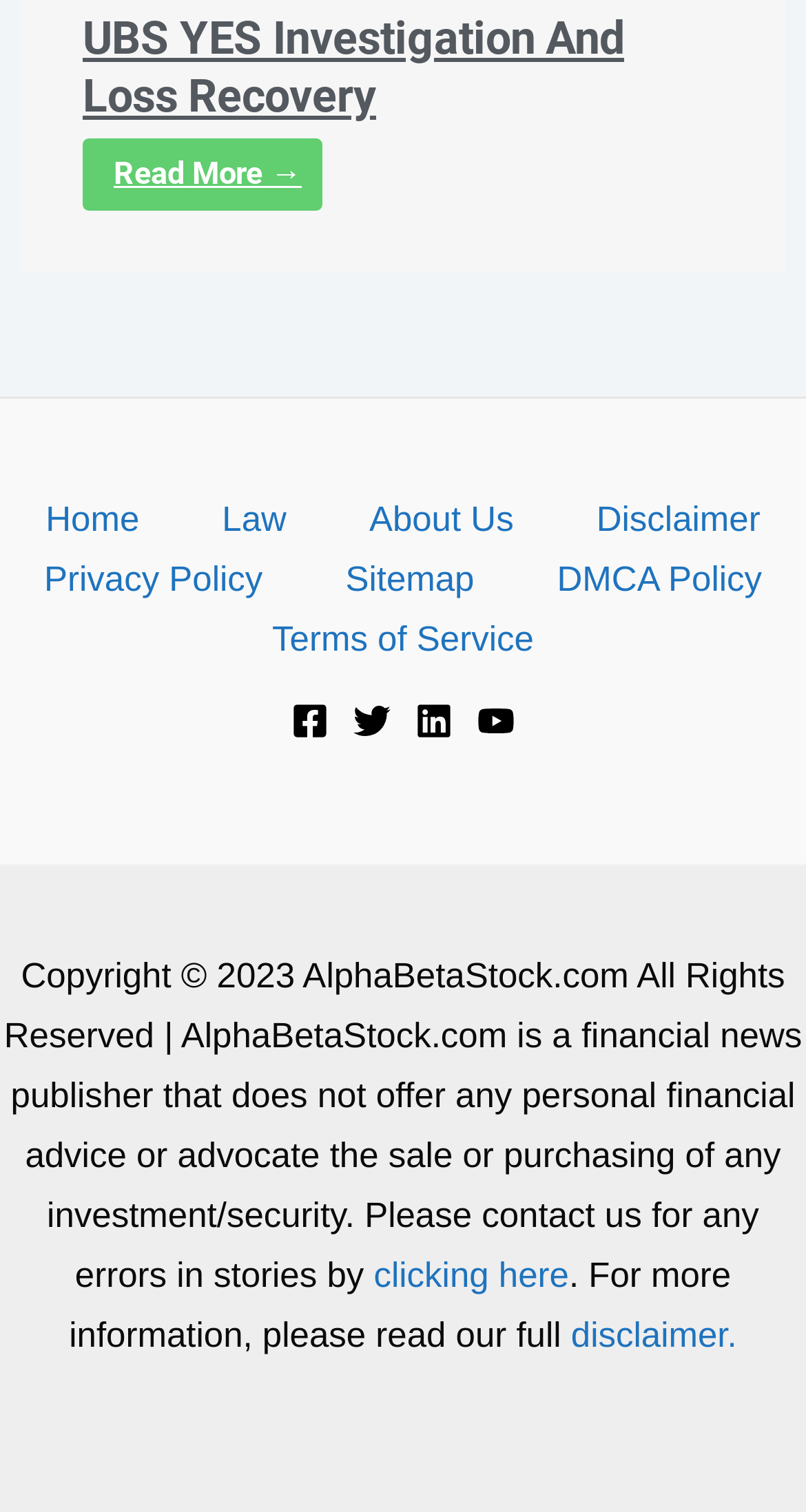Give a one-word or short phrase answer to this question: 
What is the name of the investigation and loss recovery service?

UBS YES